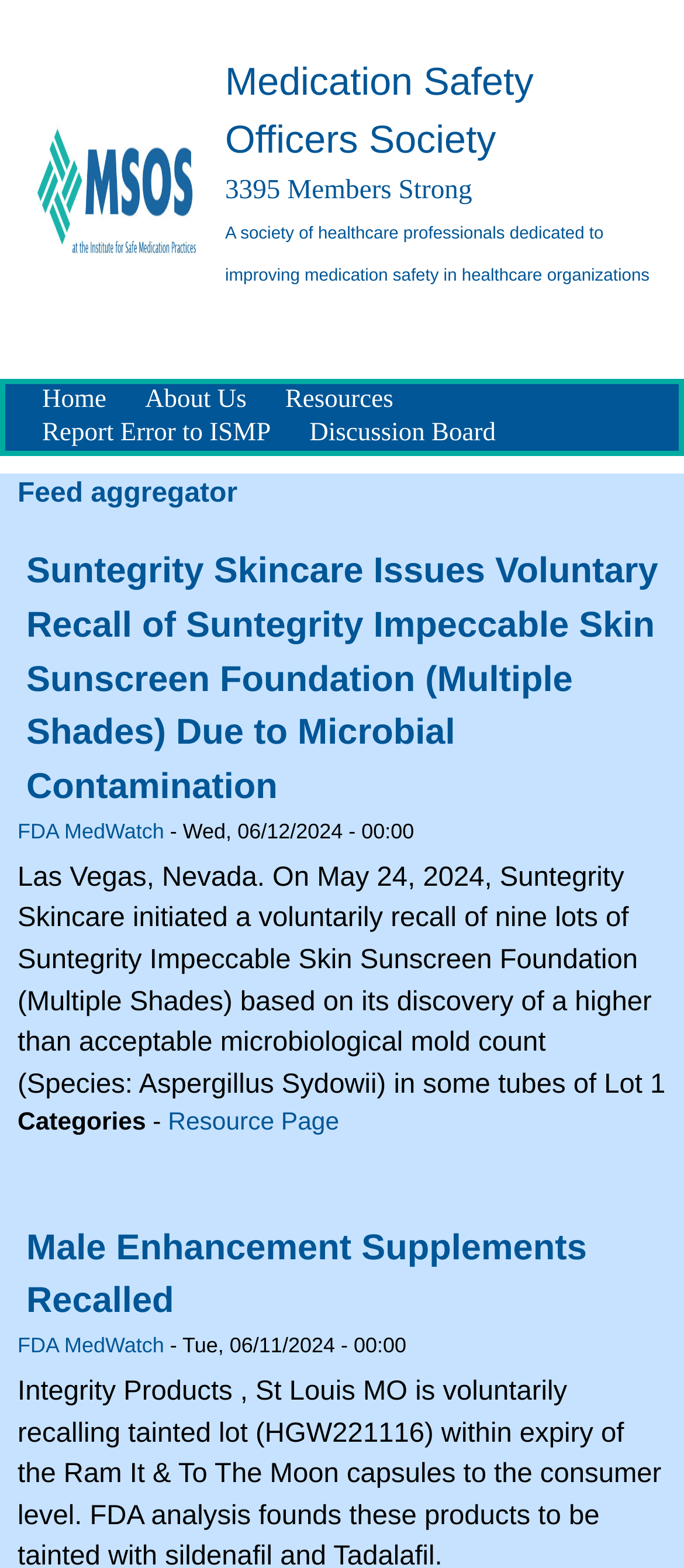Locate the bounding box coordinates of the clickable area to execute the instruction: "View 'Suntegrity Skincare Issues Voluntary Recall of Suntegrity Impeccable Skin Sunscreen Foundation (Multiple Shades) Due to Microbial Contamination'". Provide the coordinates as four float numbers between 0 and 1, represented as [left, top, right, bottom].

[0.038, 0.351, 0.962, 0.515]